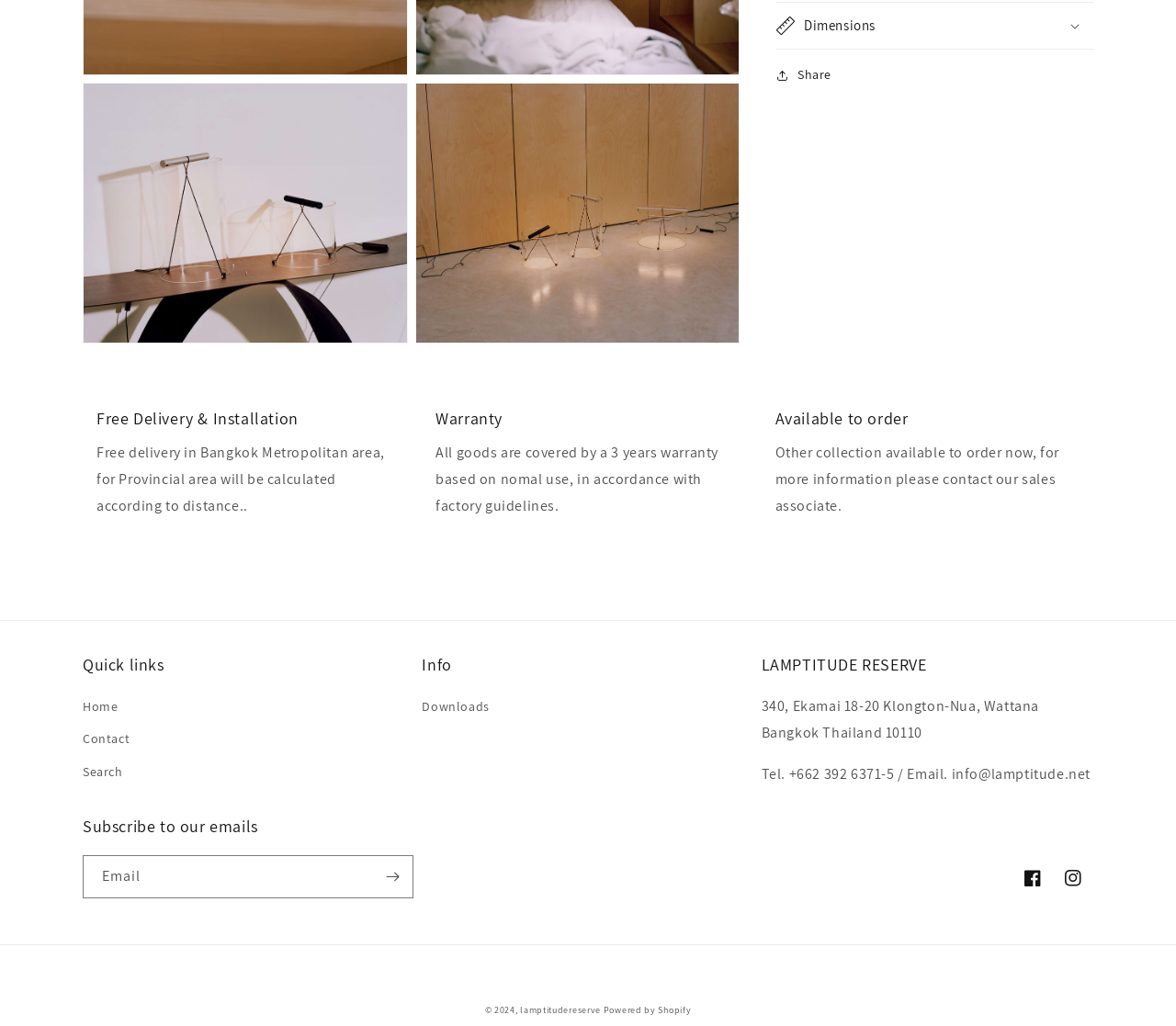Identify the coordinates of the bounding box for the element described below: "Read More »". Return the coordinates as four float numbers between 0 and 1: [left, top, right, bottom].

None